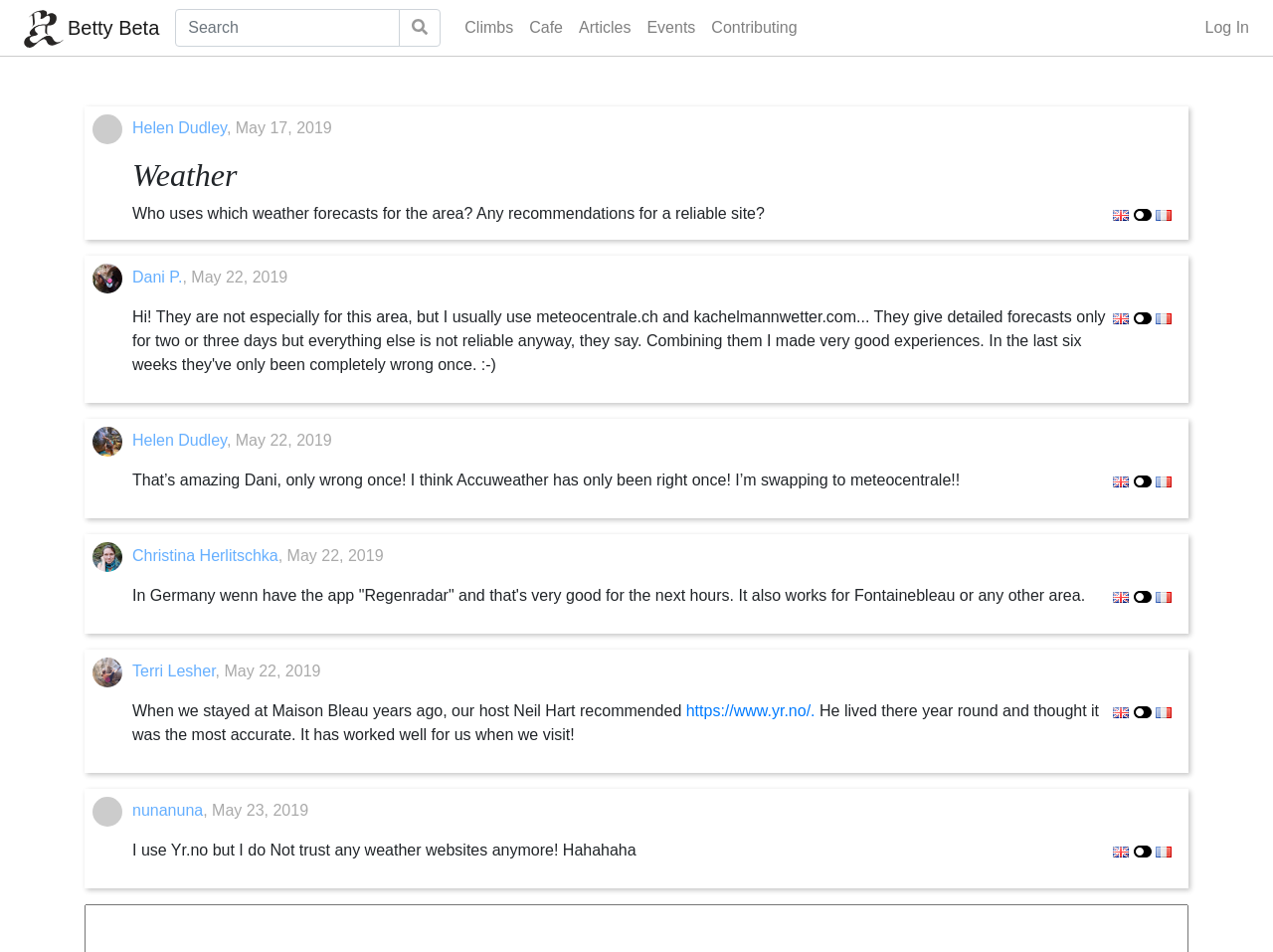Please identify the bounding box coordinates of the area I need to click to accomplish the following instruction: "Check the weather".

[0.104, 0.164, 0.926, 0.204]